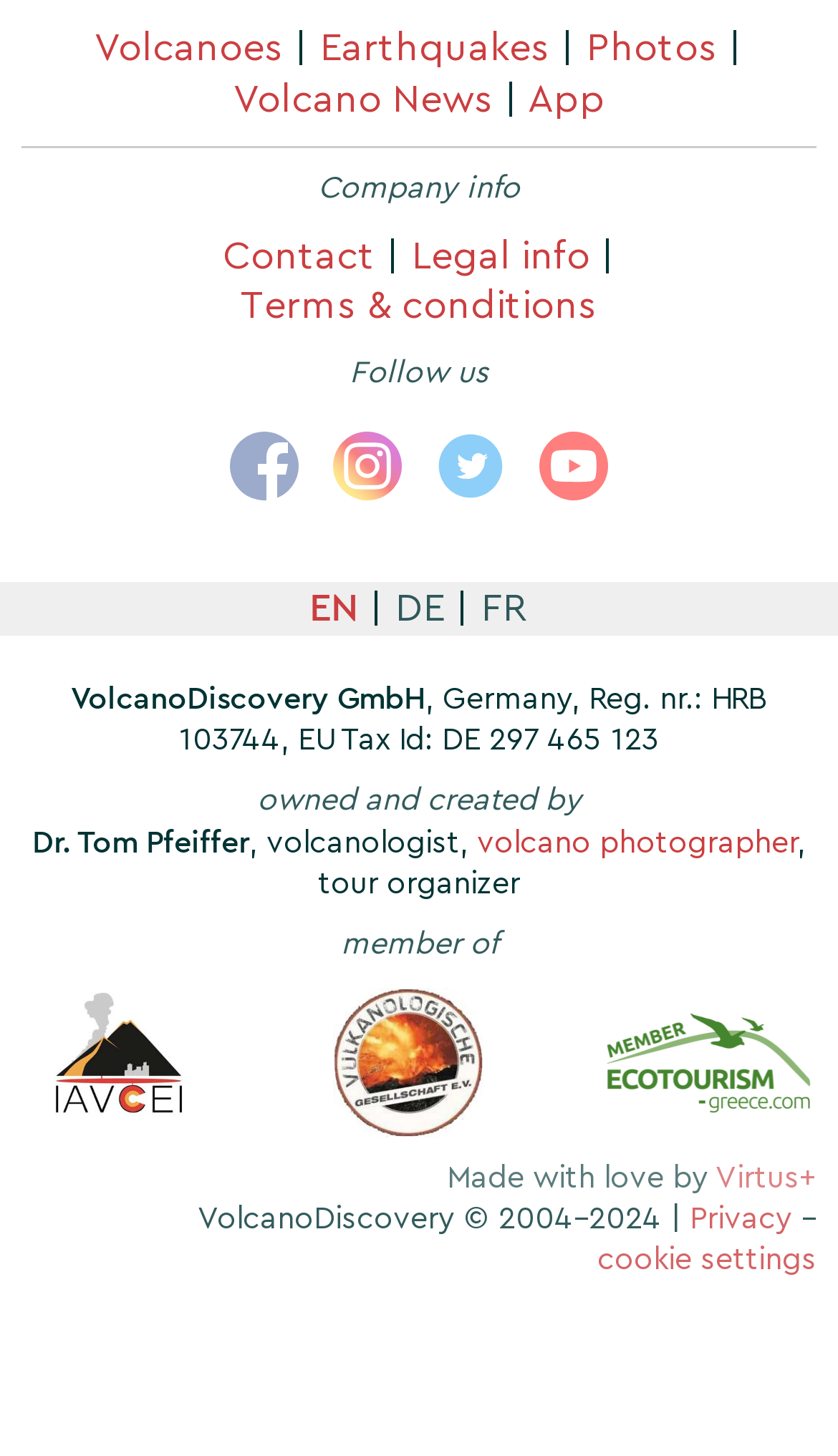Find the bounding box coordinates for the area that must be clicked to perform this action: "Read about Volcano News".

[0.278, 0.054, 0.588, 0.081]